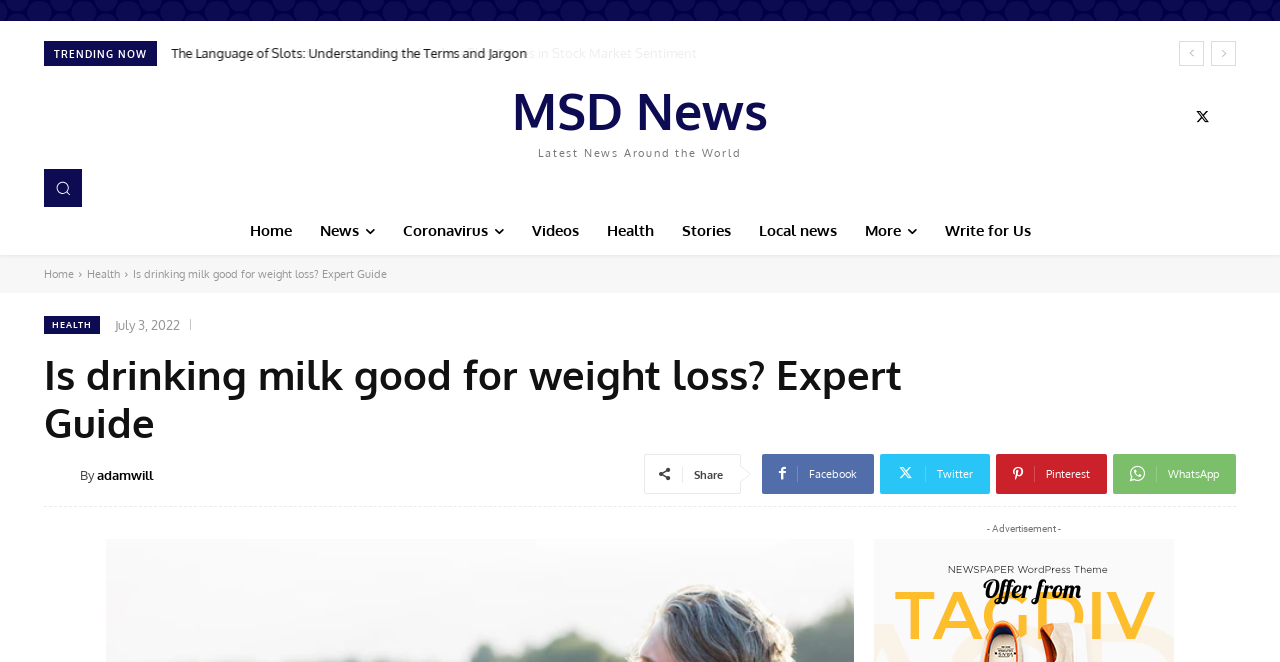Identify the bounding box coordinates of the region I need to click to complete this instruction: "Go to the 'Health' section".

[0.463, 0.313, 0.521, 0.386]